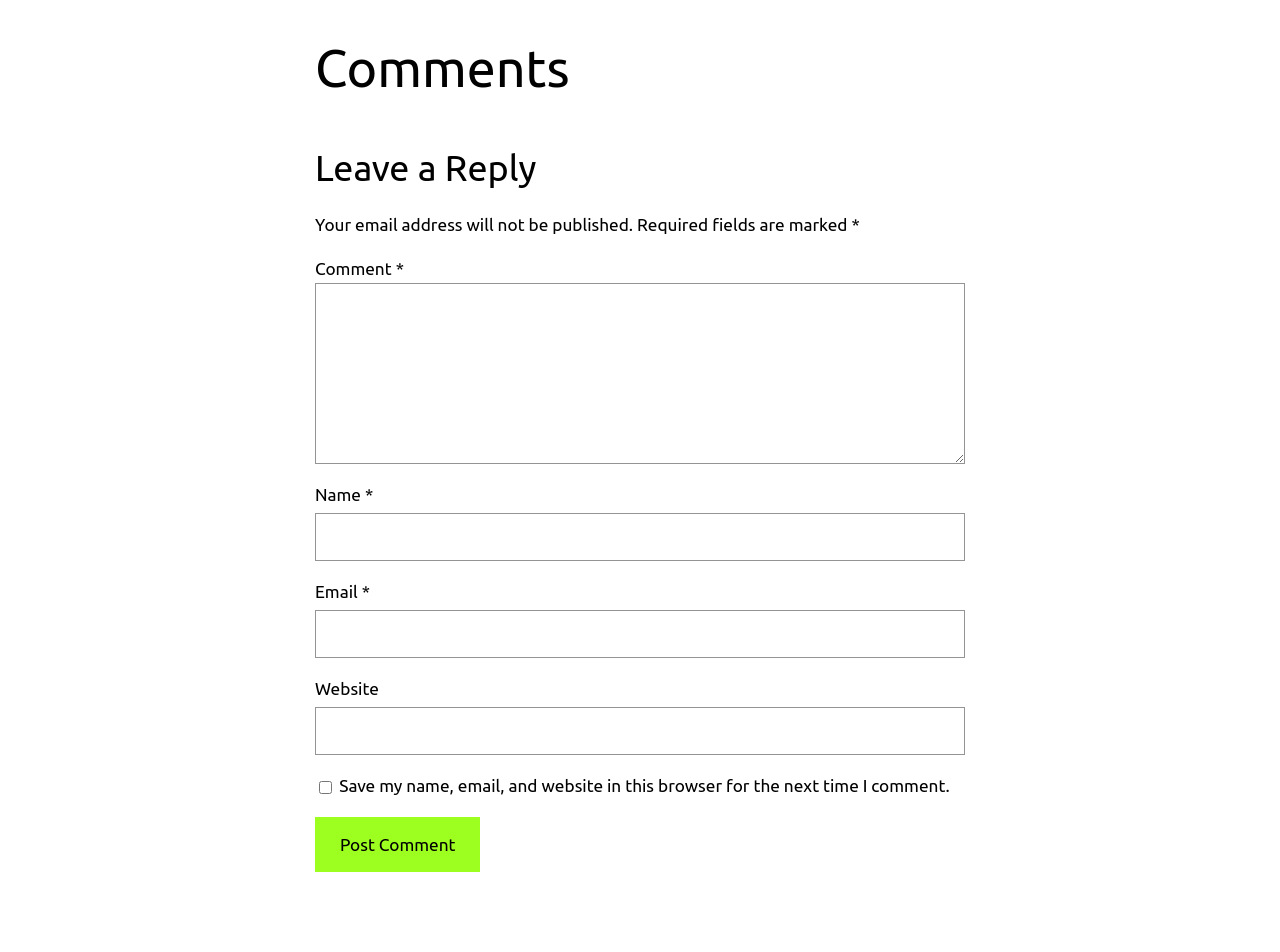Find the bounding box of the web element that fits this description: "parent_node: Website name="url"".

[0.246, 0.743, 0.754, 0.793]